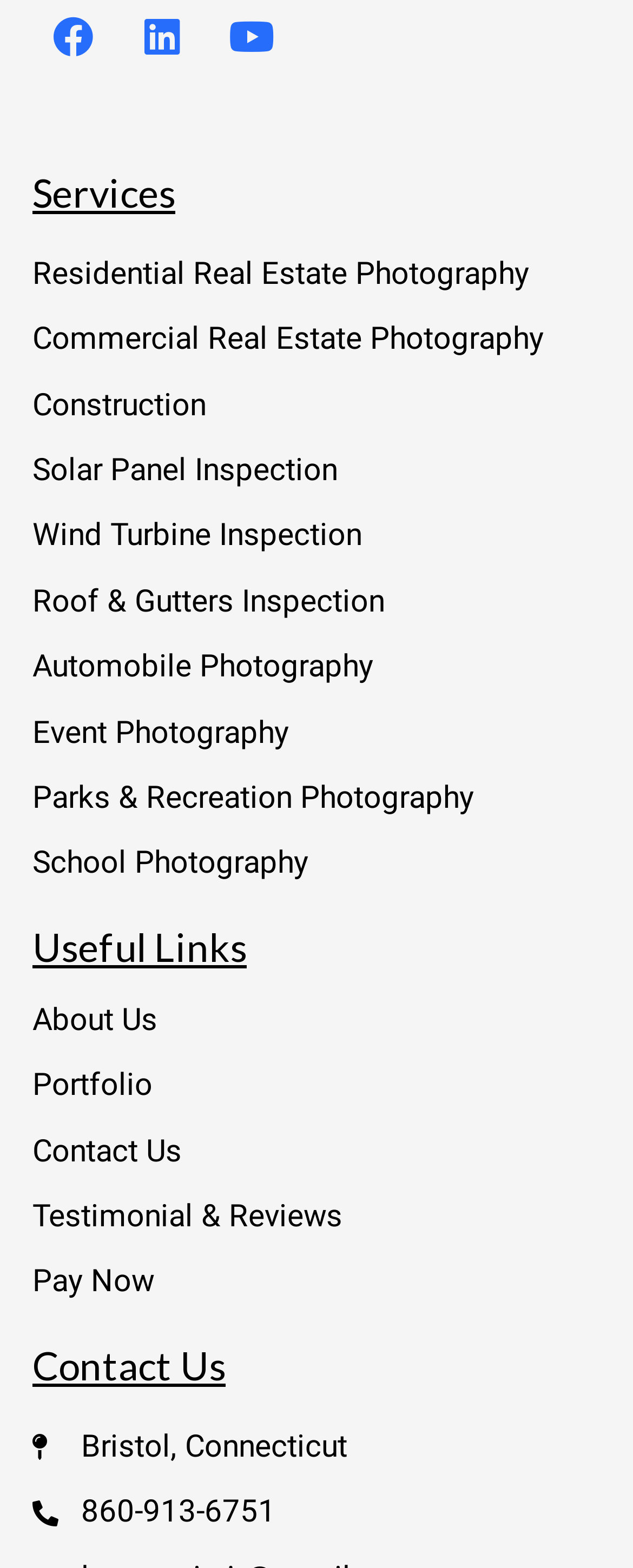How many useful links are provided?
Using the image, elaborate on the answer with as much detail as possible.

I counted the number of links under the 'Useful Links' heading, which are 'About Us', 'Portfolio', 'Contact Us', 'Testimonial & Reviews', 'Pay Now'. There are 6 links in total.